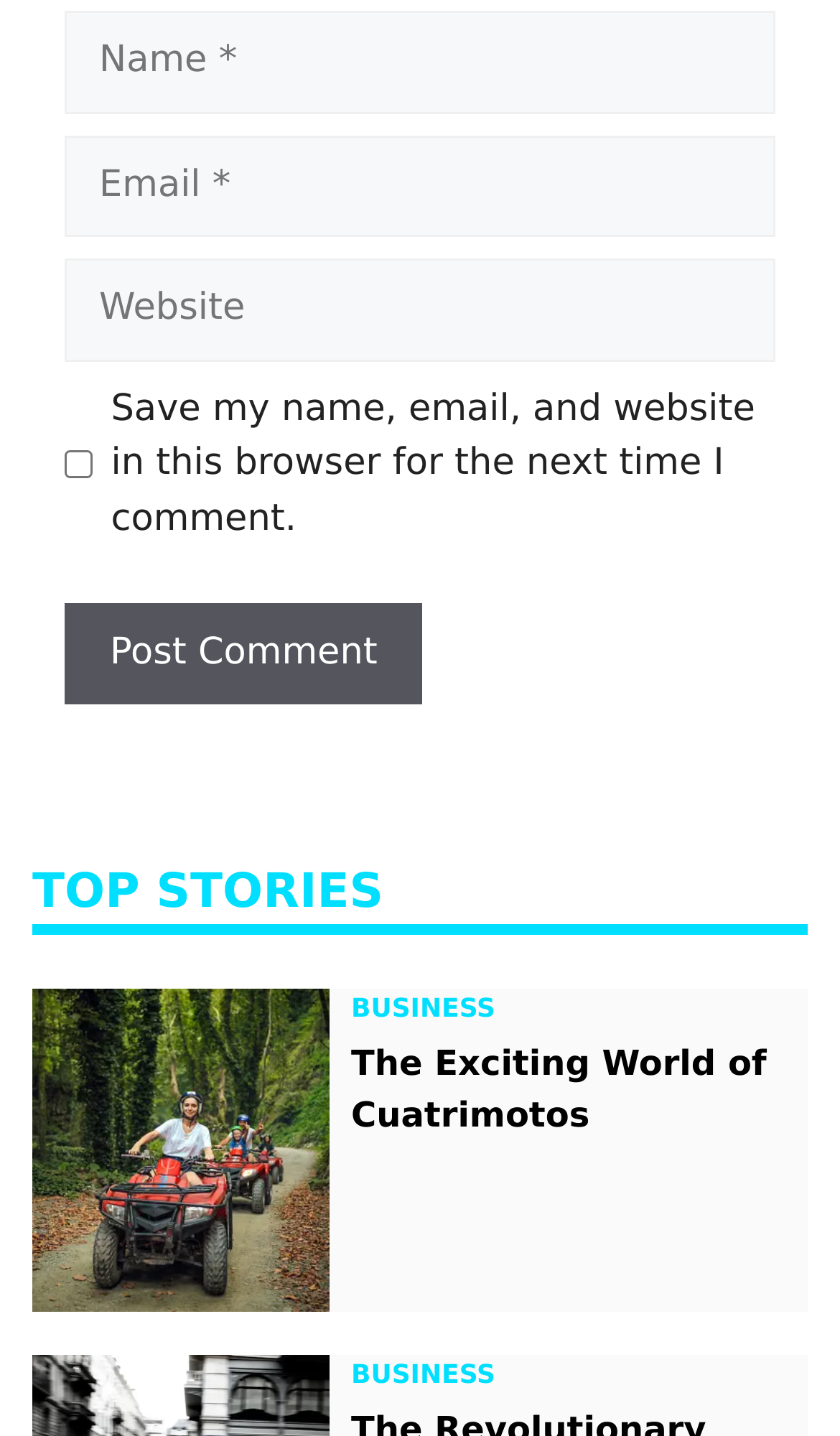How many links are there under 'TOP STORIES'?
Answer the question with a single word or phrase by looking at the picture.

3